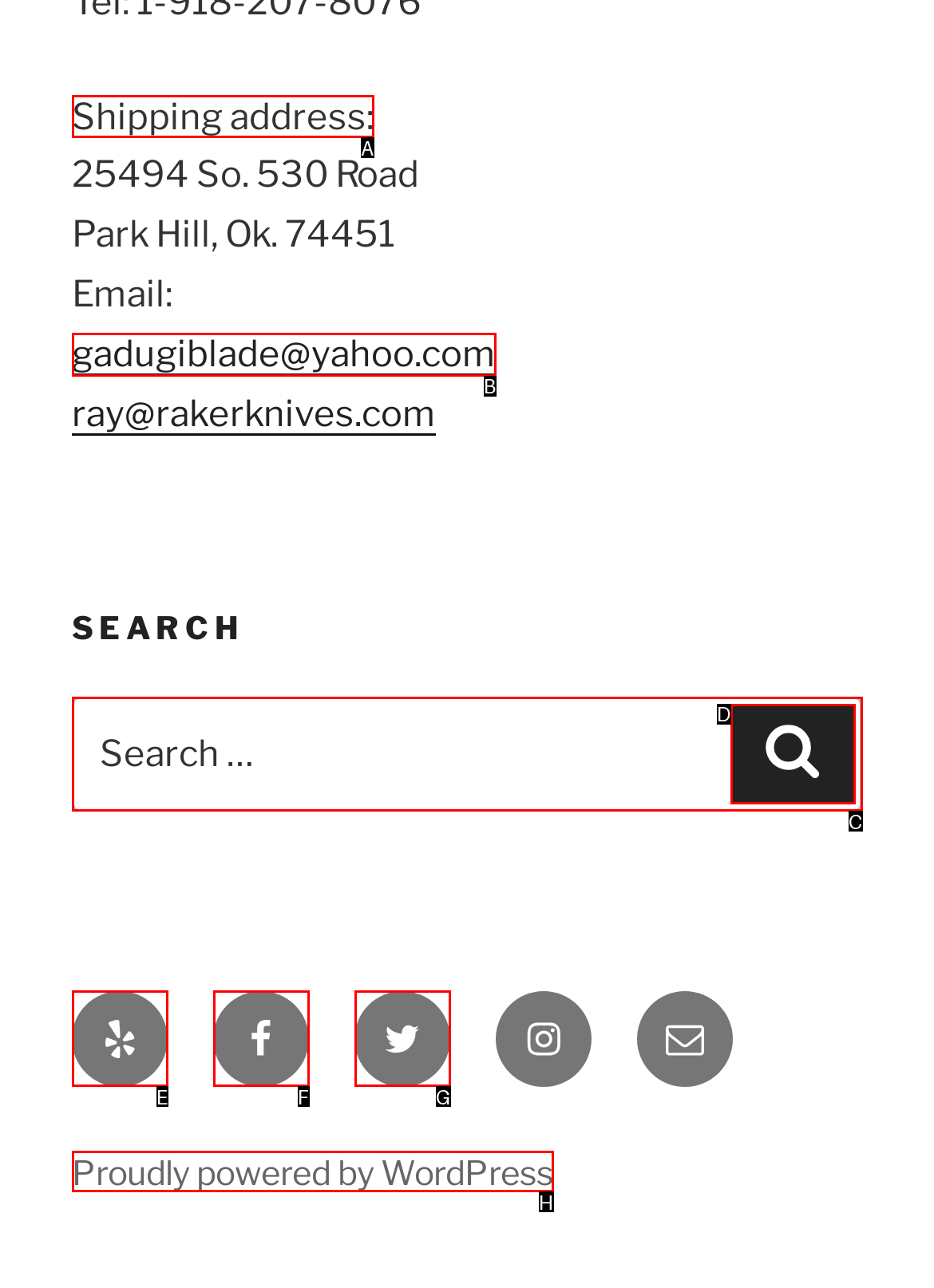Tell me which one HTML element I should click to complete the following task: Check the shipping address Answer with the option's letter from the given choices directly.

A